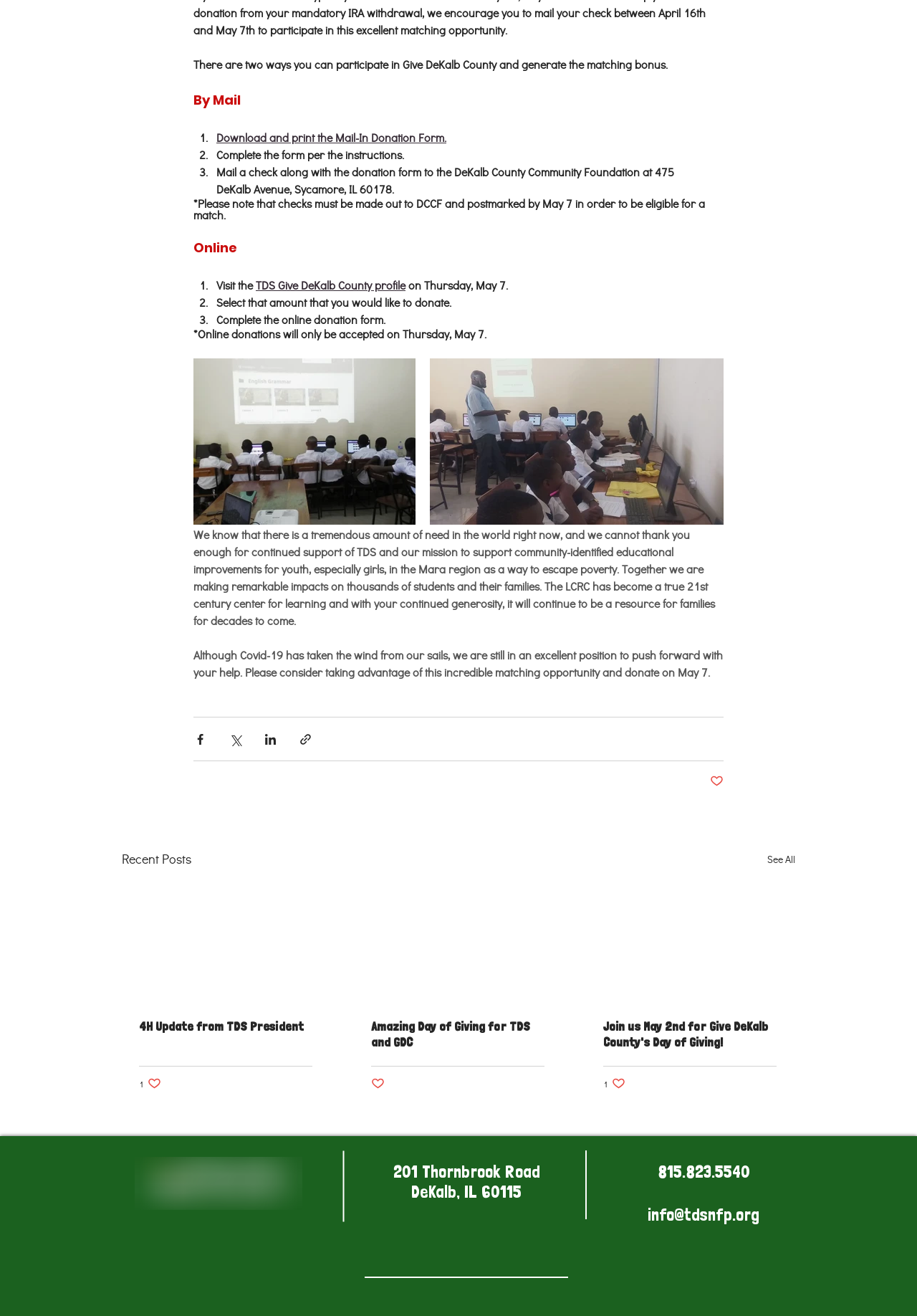Please determine the bounding box coordinates of the element's region to click for the following instruction: "View the 'Bamboo Block Pallet Factory' page".

None